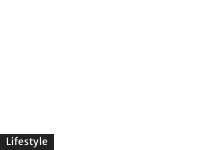What type of content is the 'Lifestyle' section likely to feature?
From the image, respond with a single word or phrase.

Lifestyle topics